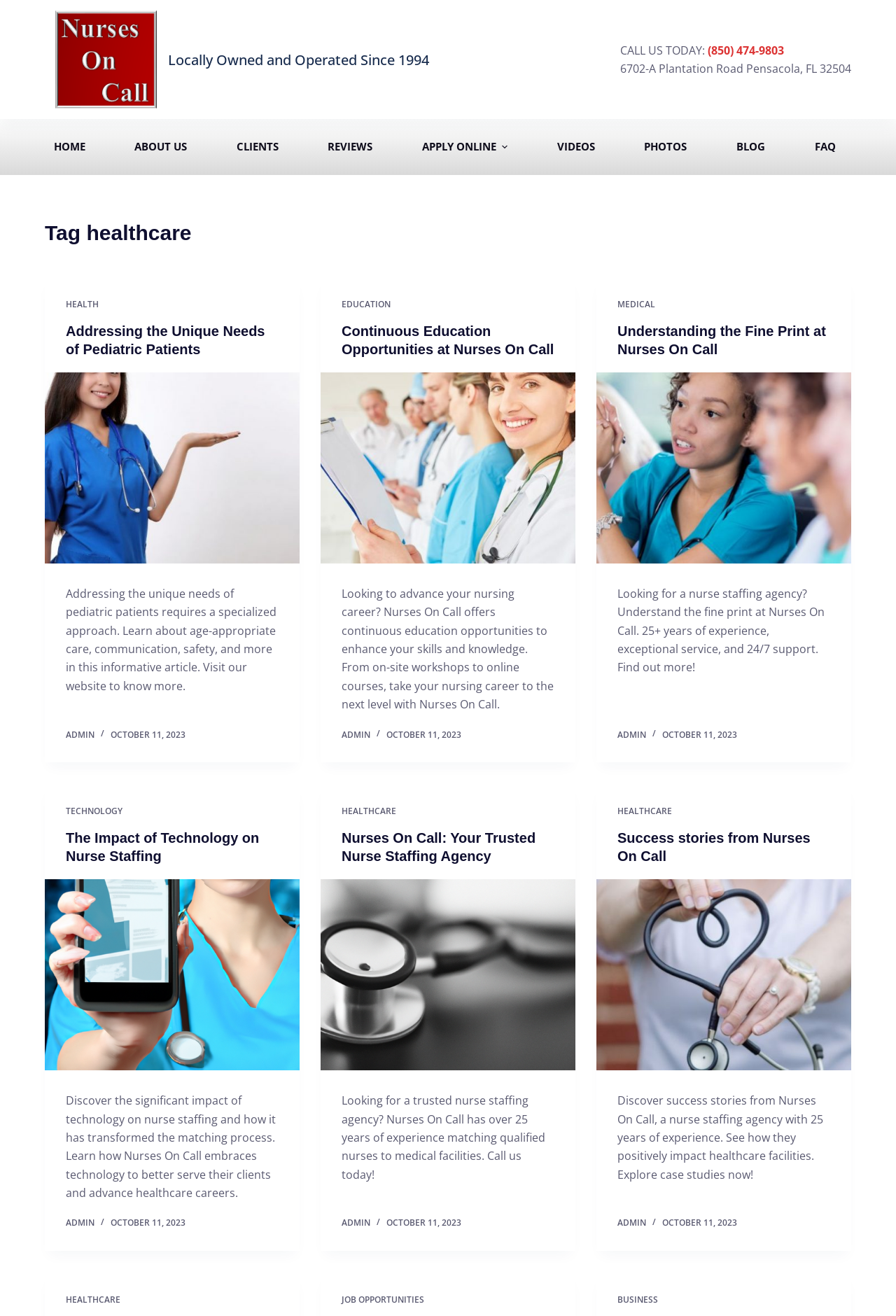What is the address of Nurses On Call Inc?
Analyze the screenshot and provide a detailed answer to the question.

I found the address by looking at the section below the 'CALL US TODAY:' section, where it is listed as '6702-A Plantation Road Pensacola, FL 32504'.